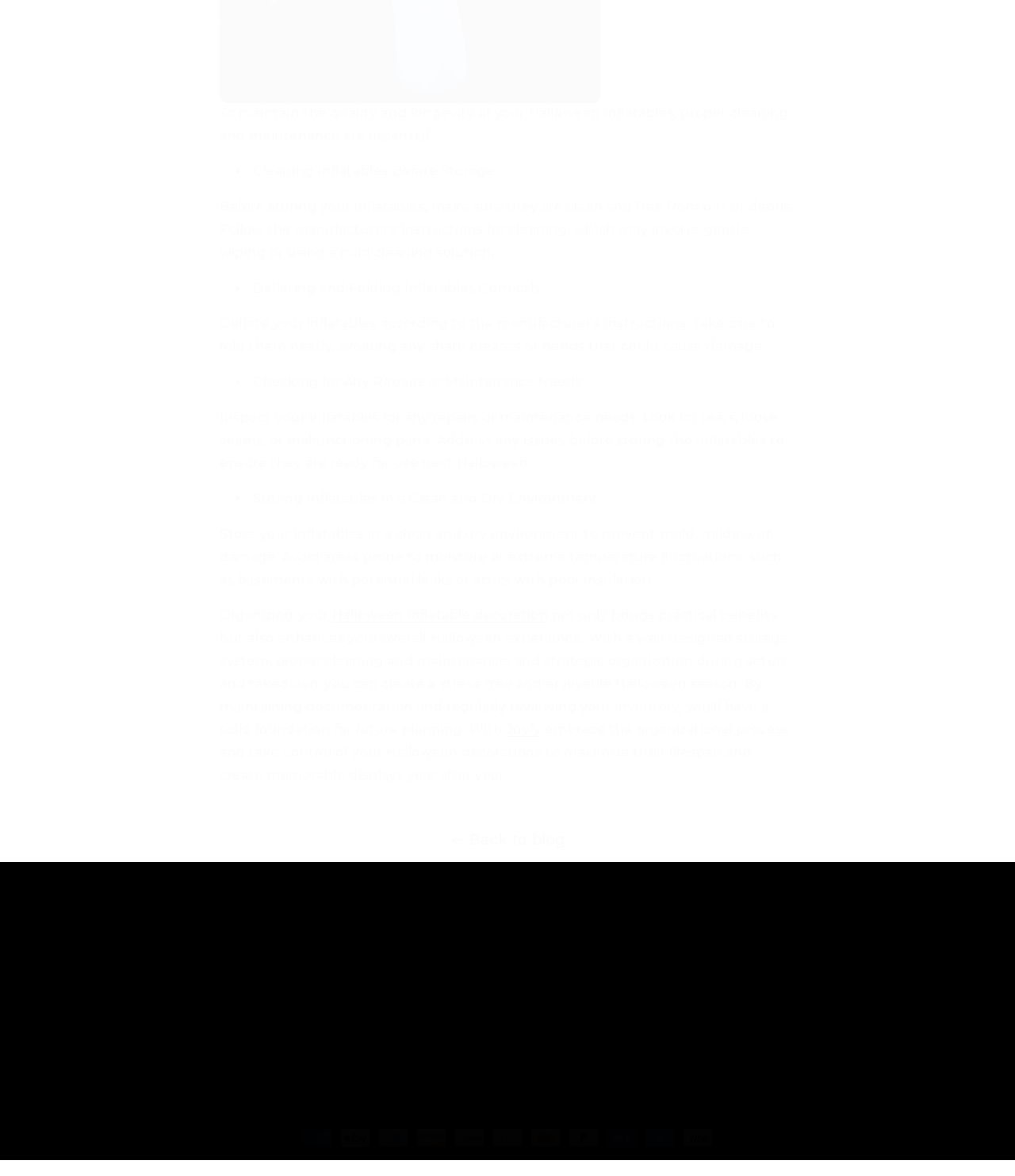Find the bounding box coordinates corresponding to the UI element with the description: "Joyfy". The coordinates should be formatted as [left, top, right, bottom], with values as floats between 0 and 1.

[0.499, 0.614, 0.533, 0.627]